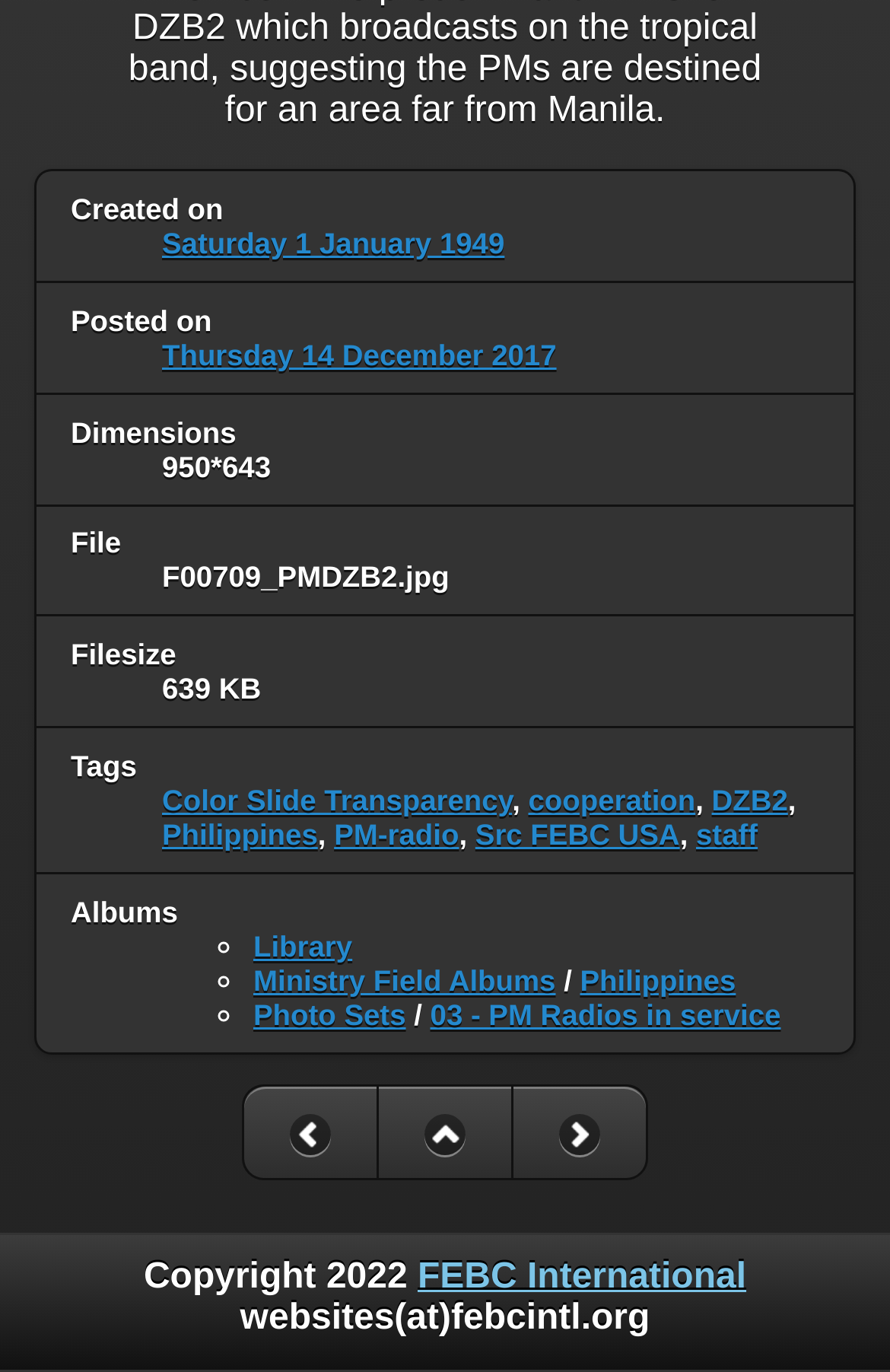Indicate the bounding box coordinates of the element that must be clicked to execute the instruction: "View previous image". The coordinates should be given as four float numbers between 0 and 1, i.e., [left, top, right, bottom].

[0.272, 0.79, 0.423, 0.86]